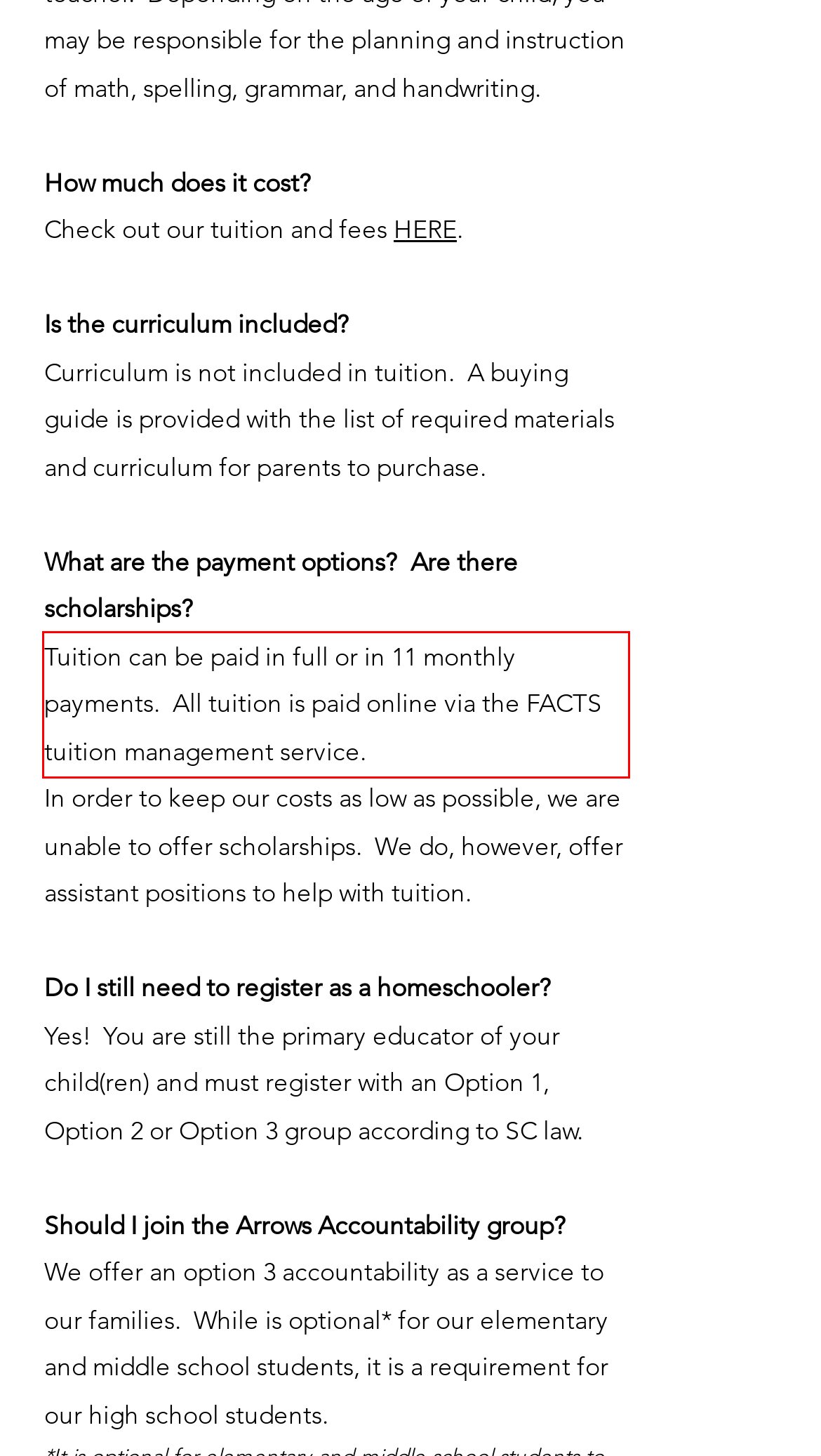You are provided with a screenshot of a webpage featuring a red rectangle bounding box. Extract the text content within this red bounding box using OCR.

Tuition can be paid in full or in 11 monthly payments. All tuition is paid online via the FACTS tuition management service.